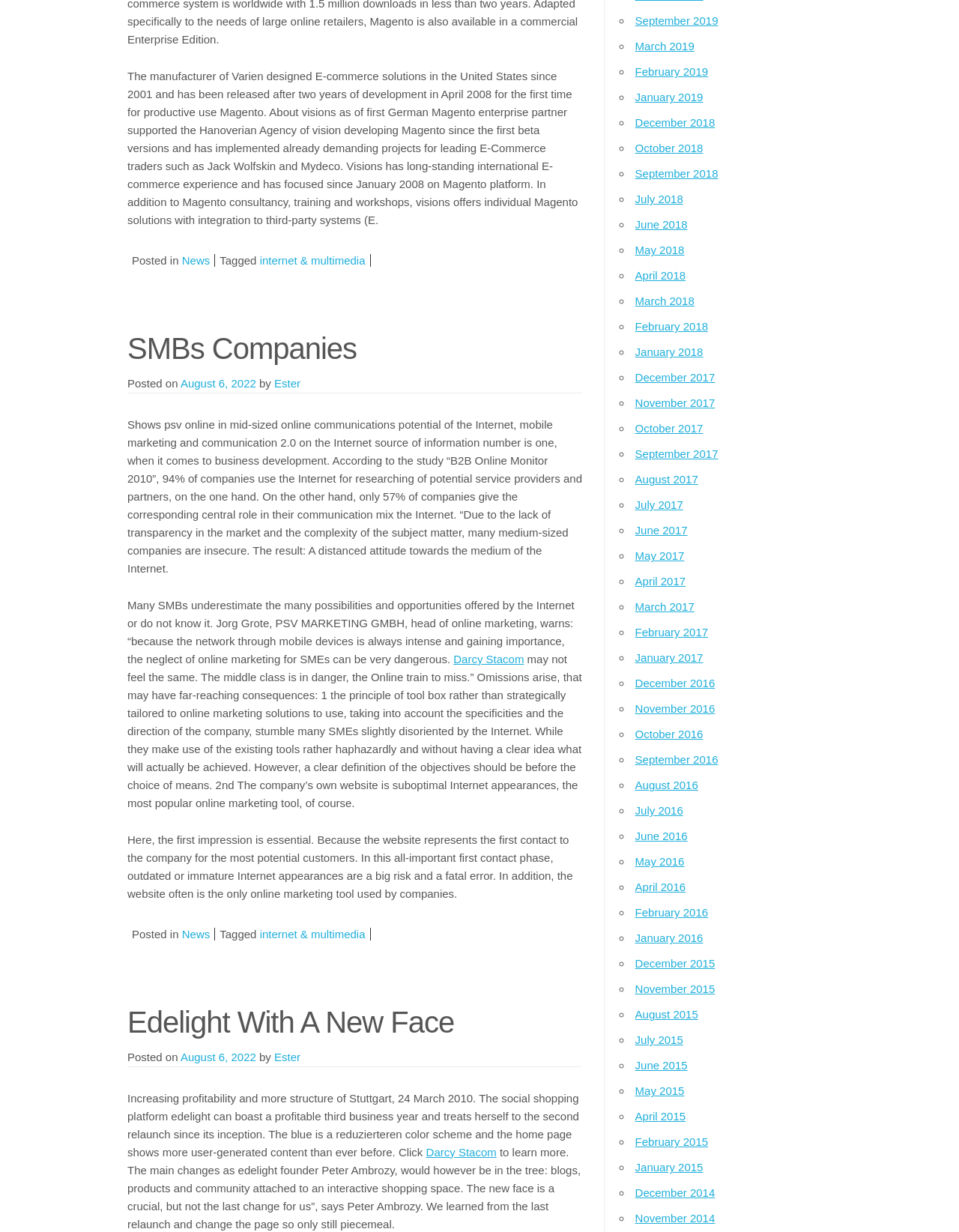How many links are there in the article 'SMBs Companies'?
Please provide a comprehensive answer based on the details in the screenshot.

I counted the links in the article section with the heading 'SMBs Companies' and found three links: 'SMBs Companies', 'August 6, 2022', and 'Ester'.